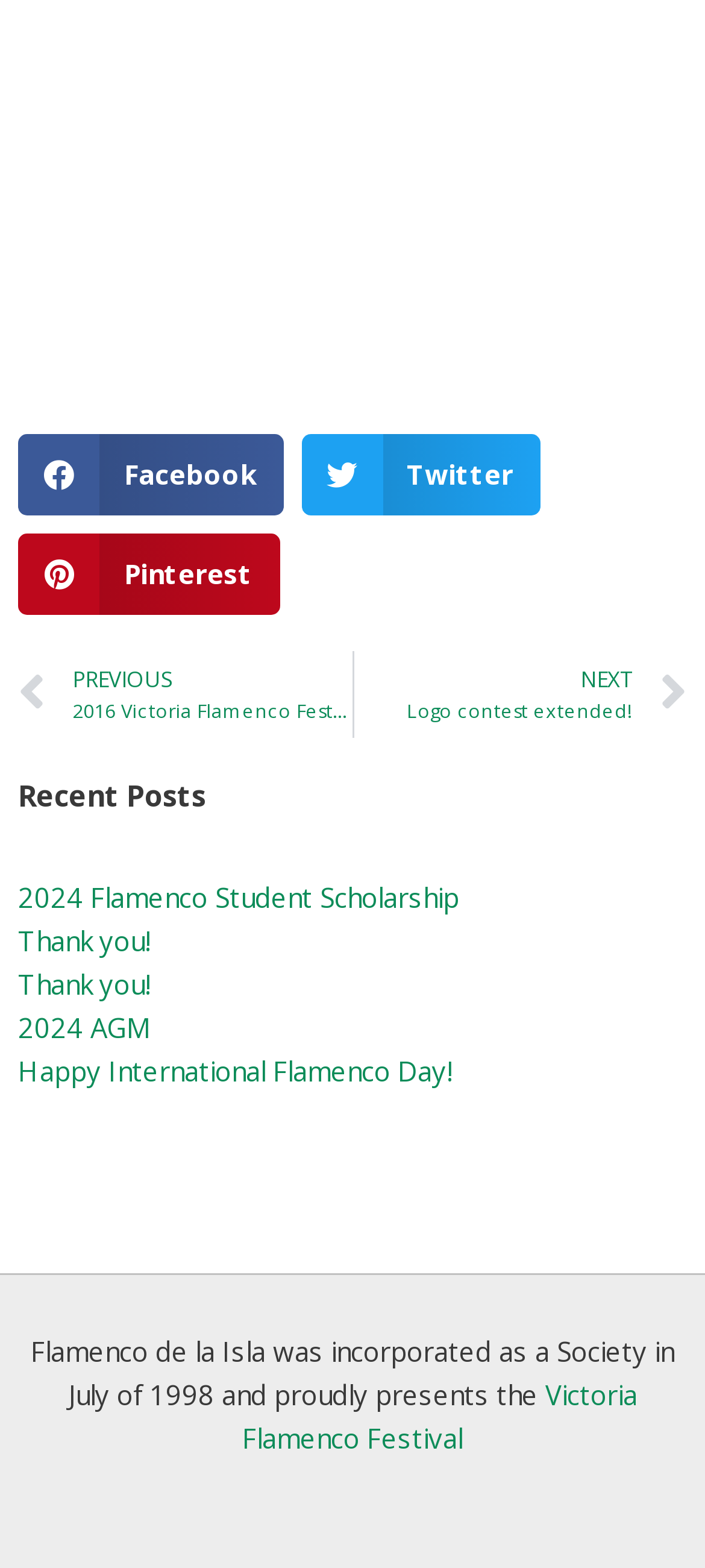Using the format (top-left x, top-left y, bottom-right x, bottom-right y), provide the bounding box coordinates for the described UI element. All values should be floating point numbers between 0 and 1: Victoria Flamenco Festival

[0.344, 0.877, 0.904, 0.928]